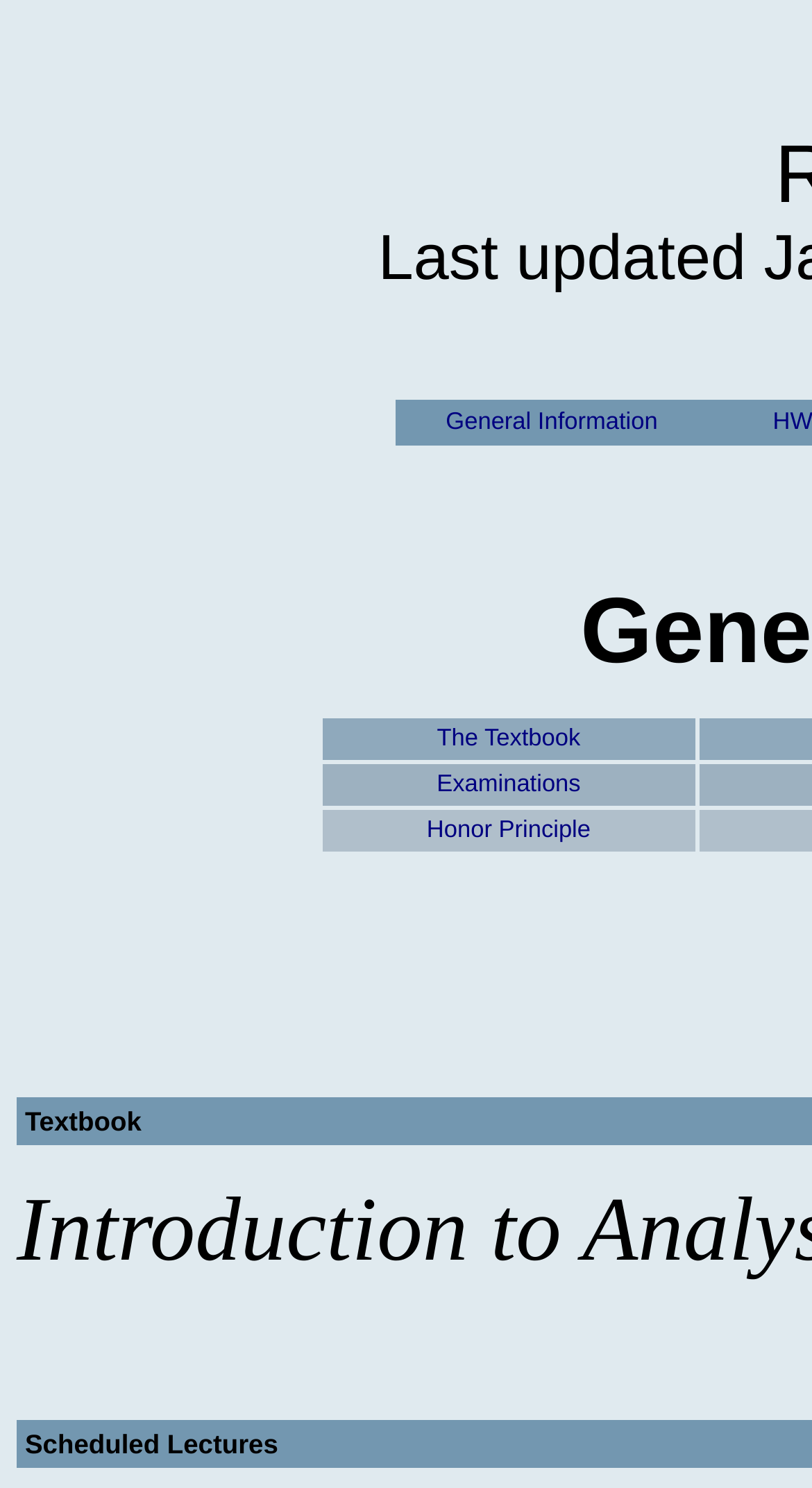Reply to the question with a single word or phrase:
What is the text of the link below 'The Textbook'?

Examinations